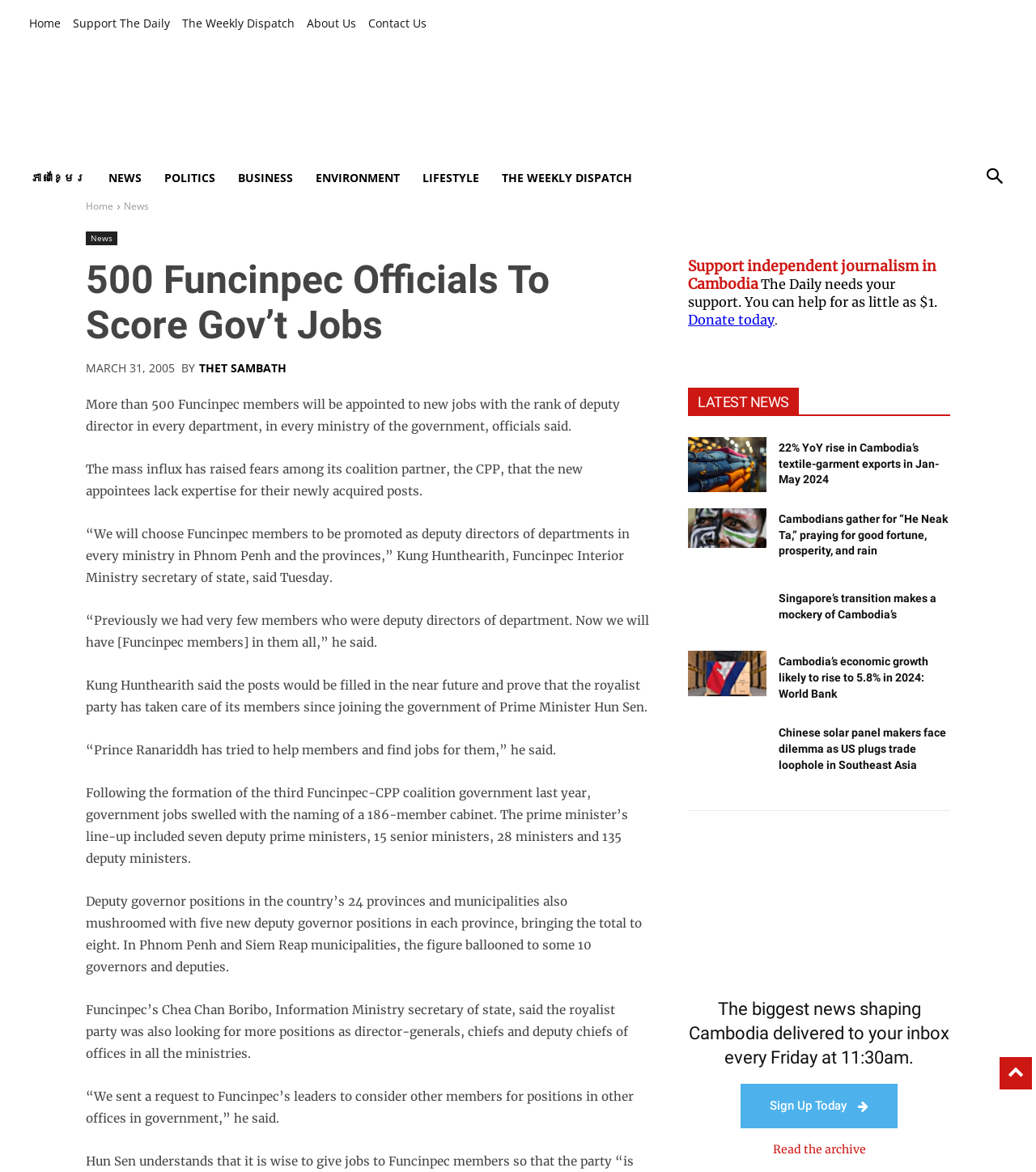Detail the webpage's structure and highlights in your description.

This webpage is an article from The Cambodia Daily, with a title "500 Funcinpec Officials To Score Gov’t Jobs". The article discusses the appointment of over 500 Funcinpec members to new jobs with the rank of deputy director in every department, in every ministry of the government.

At the top of the page, there are several links to different sections of the website, including "Home", "Support The Daily", "The Weekly Dispatch", "About Us", and "Contact Us". Below these links, there is a logo of The Cambodia Daily, accompanied by a link to the website's homepage.

On the left side of the page, there are links to different categories, including "NEWS", "POLITICS", "BUSINESS", "ENVIRONMENT", and "LIFESTYLE". Below these links, there is a heading "500 Funcinpec Officials To Score Gov’t Jobs" followed by a timestamp "MARCH 31, 2005".

The main content of the article is divided into several paragraphs, discussing the appointment of Funcinpec members to new jobs and its implications. The article quotes several officials, including Kung Hunthearith, Funcinpec Interior Ministry secretary of state.

On the right side of the page, there is a section titled "LATEST NEWS" with several links to other news articles. Below this section, there is a call to action to support independent journalism in Cambodia, with a link to donate.

At the bottom of the page, there are several links, including "Sign Up Today" to receive news updates, "Read the archive" to access previous articles, and "Donate" to support independent journalism. There is also a "close" button at the bottom right corner of the page.